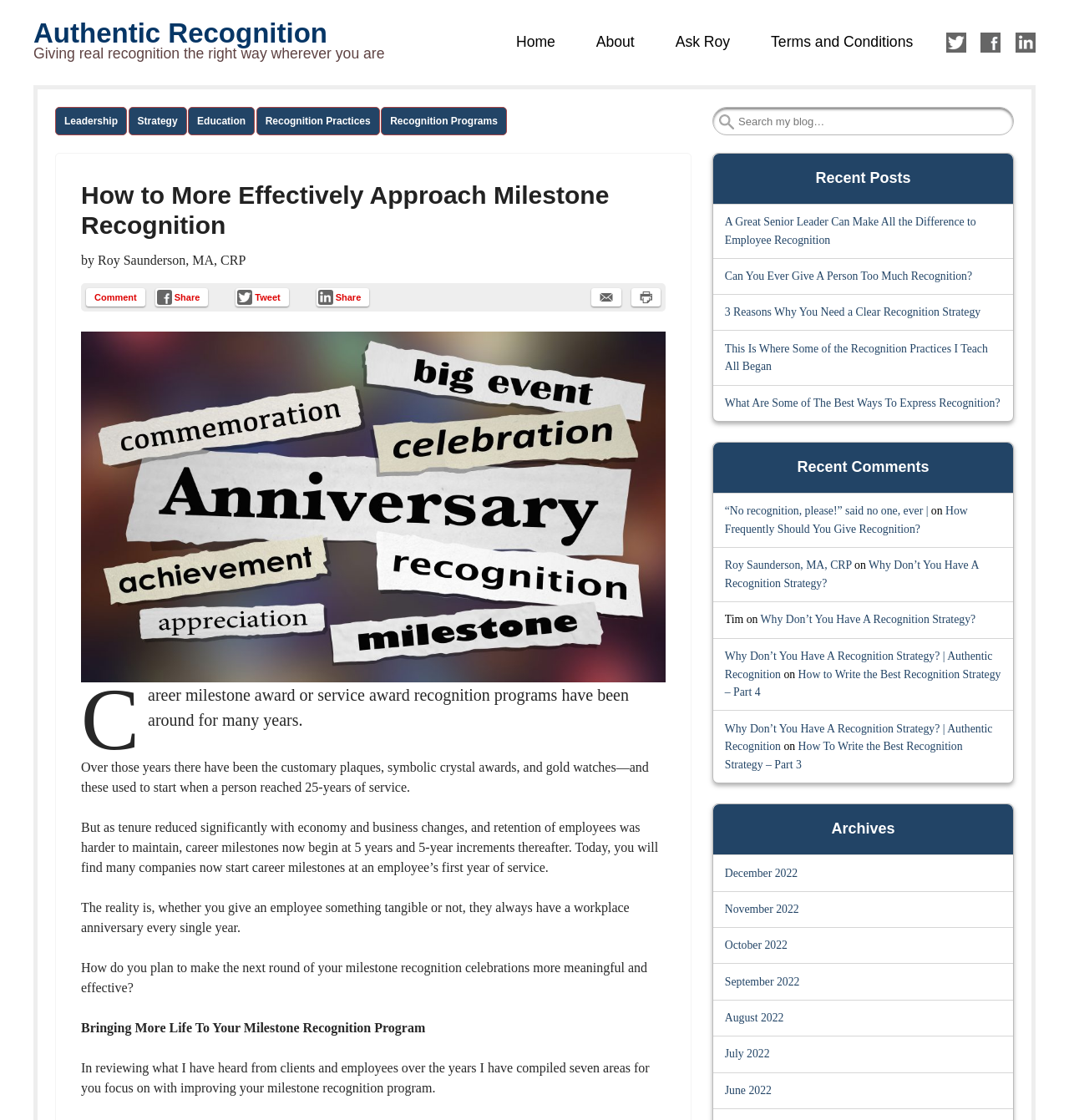Find the bounding box coordinates of the clickable area that will achieve the following instruction: "Comment on the article".

[0.08, 0.258, 0.136, 0.274]